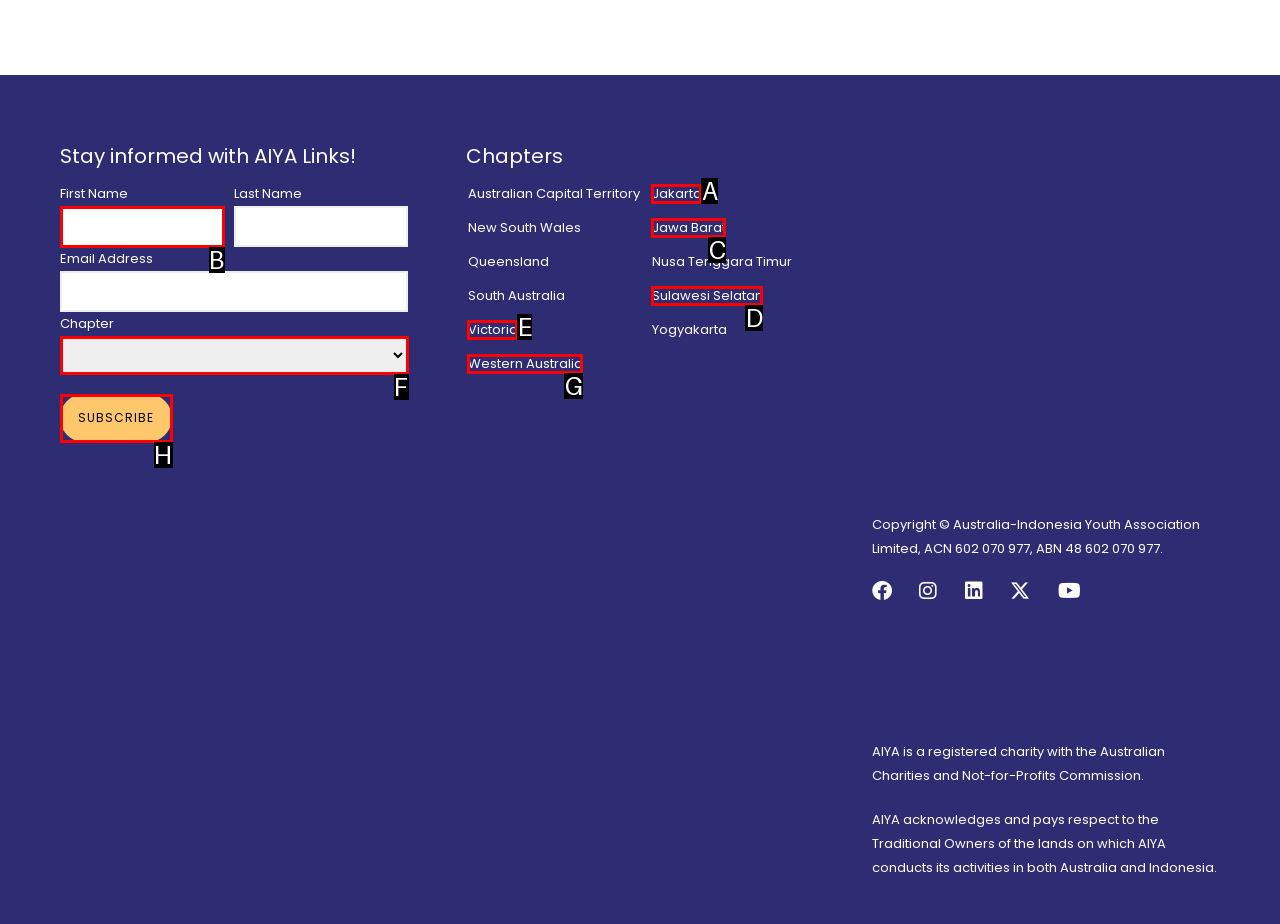Find the option that fits the given description: Victoria
Answer with the letter representing the correct choice directly.

E